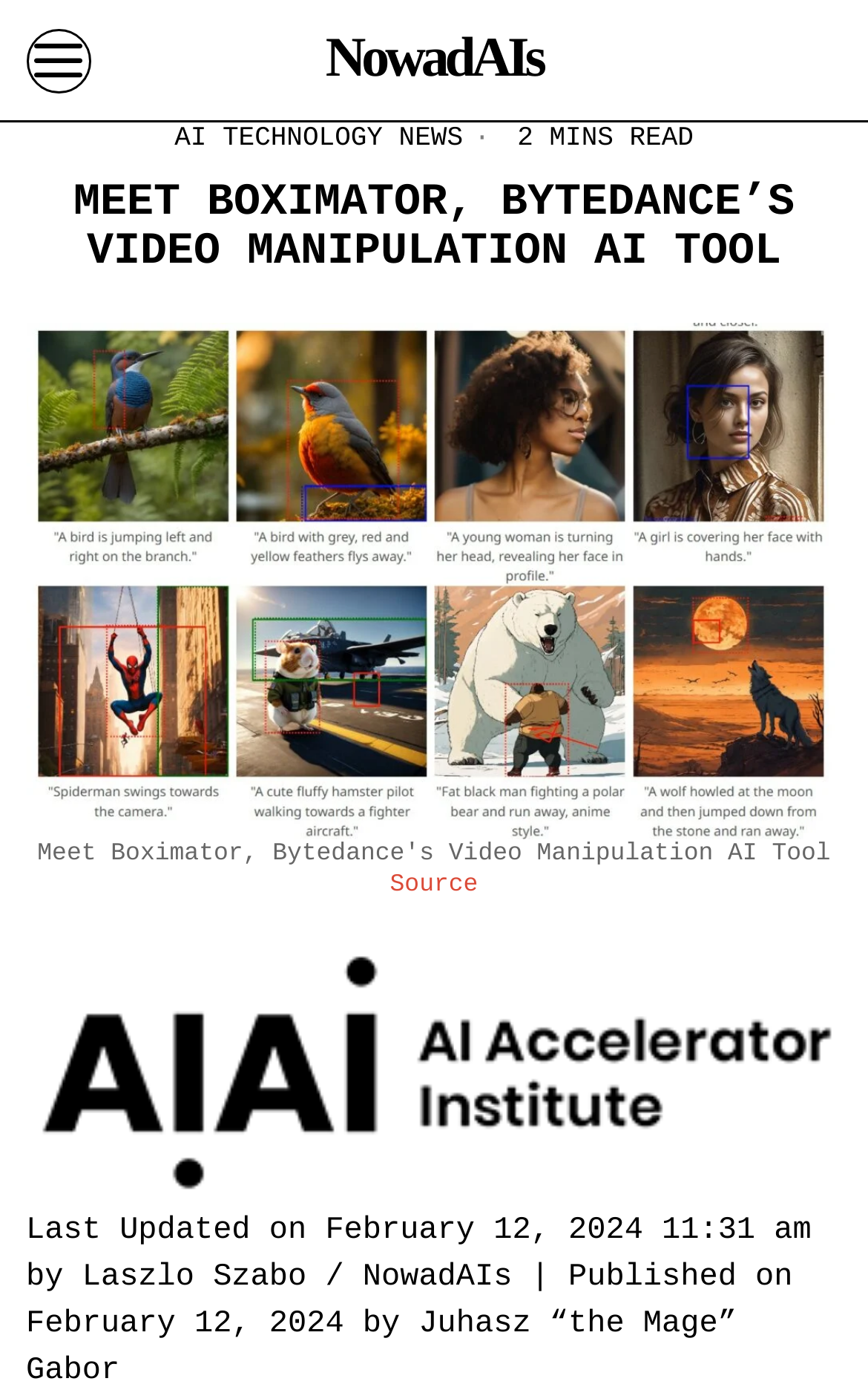Using the format (top-left x, top-left y, bottom-right x, bottom-right y), provide the bounding box coordinates for the described UI element. All values should be floating point numbers between 0 and 1: alt="PILOT GUIDES"

None